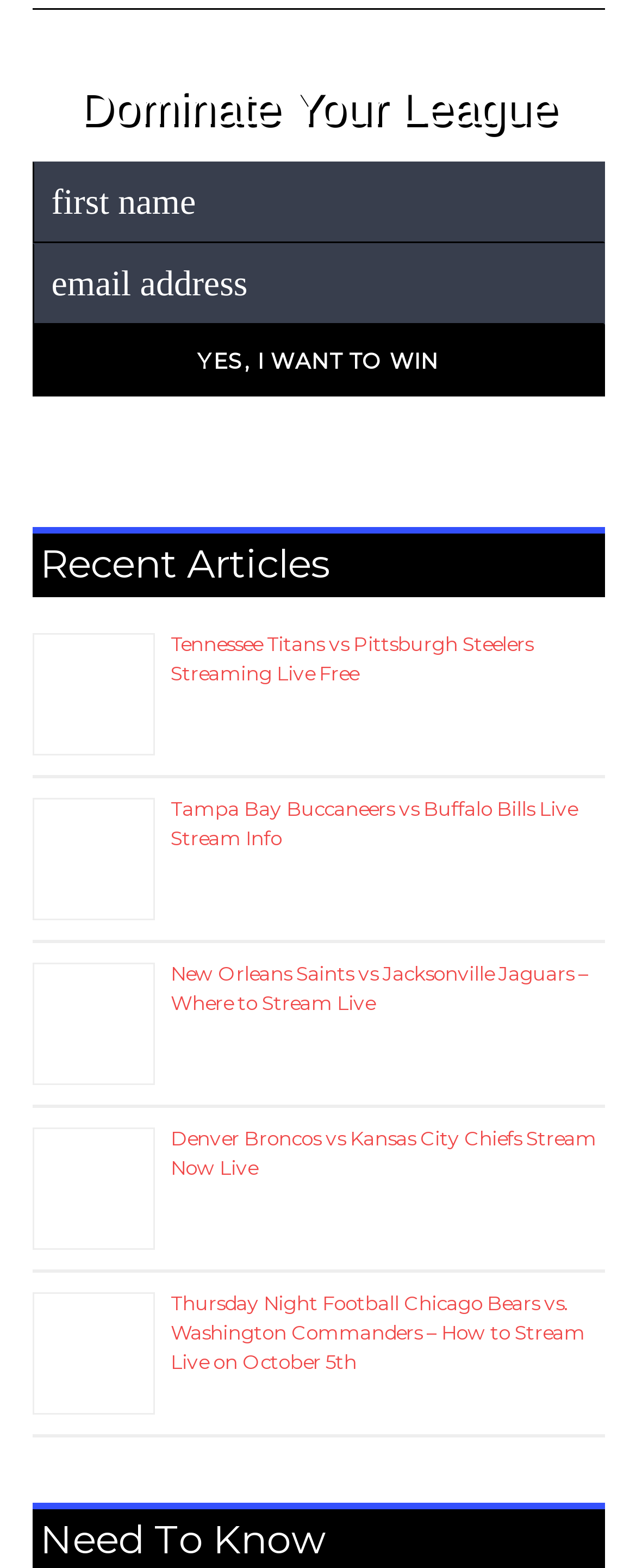What is the topic of the webpage?
Refer to the image and provide a thorough answer to the question.

I analyzed the headings and links on the webpage, and they all seem to be related to NFL teams and streaming live games, so the topic of the webpage is NFL streaming.